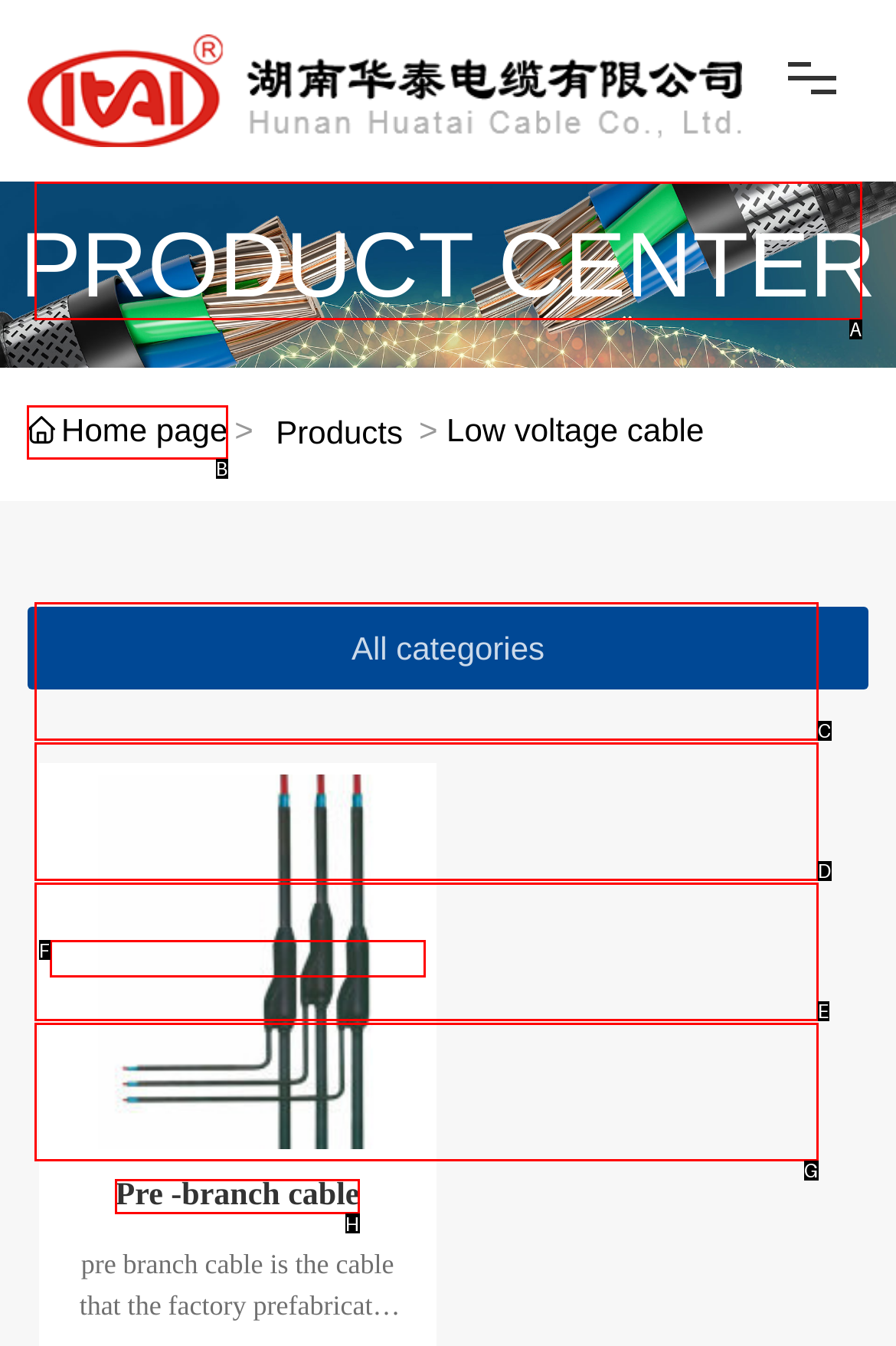Determine which element should be clicked for this task: Go to the Pre-branch cable page
Answer with the letter of the selected option.

H